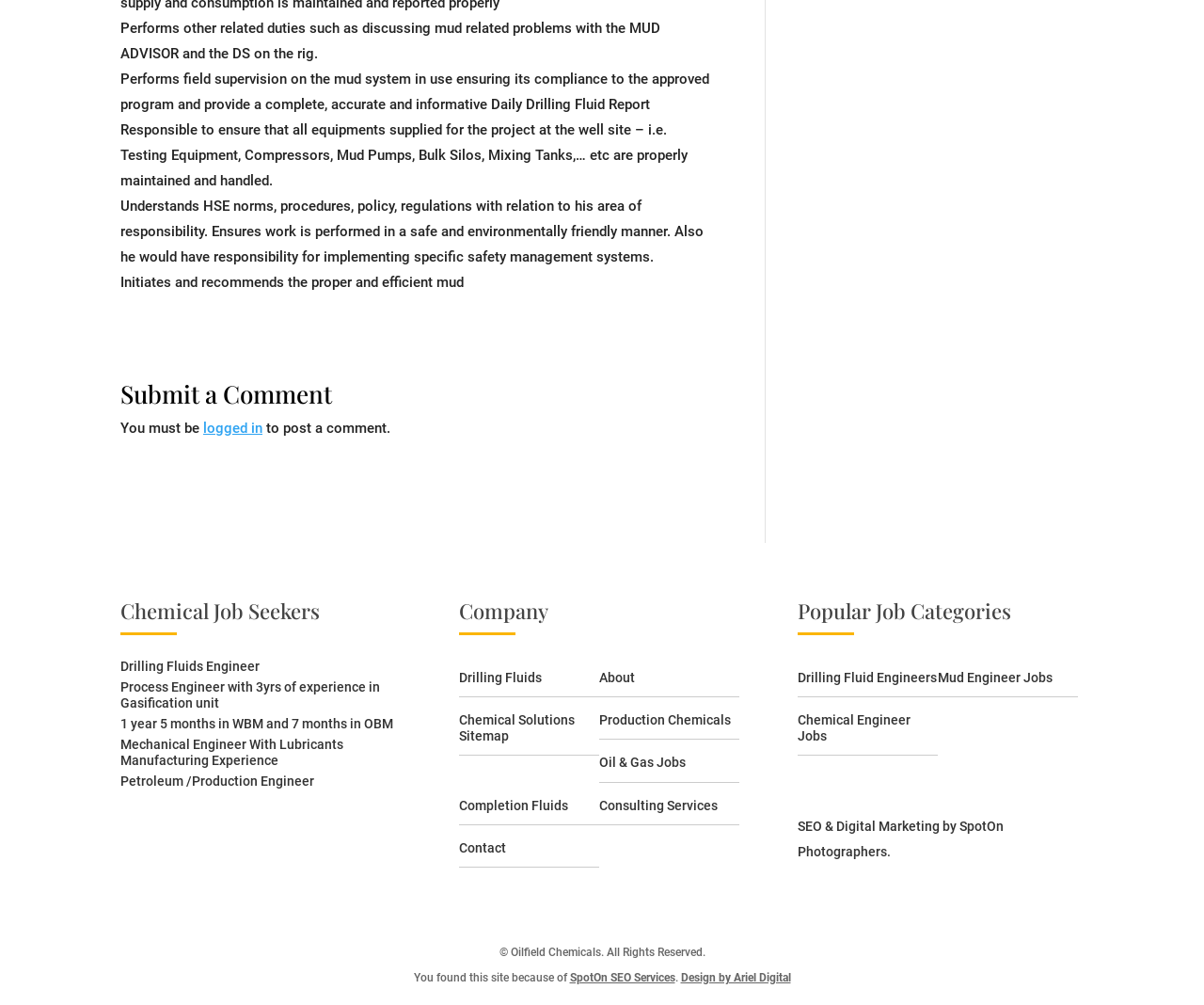Using the webpage screenshot, locate the HTML element that fits the following description and provide its bounding box: "Oil & Gas Jobs".

[0.498, 0.751, 0.569, 0.766]